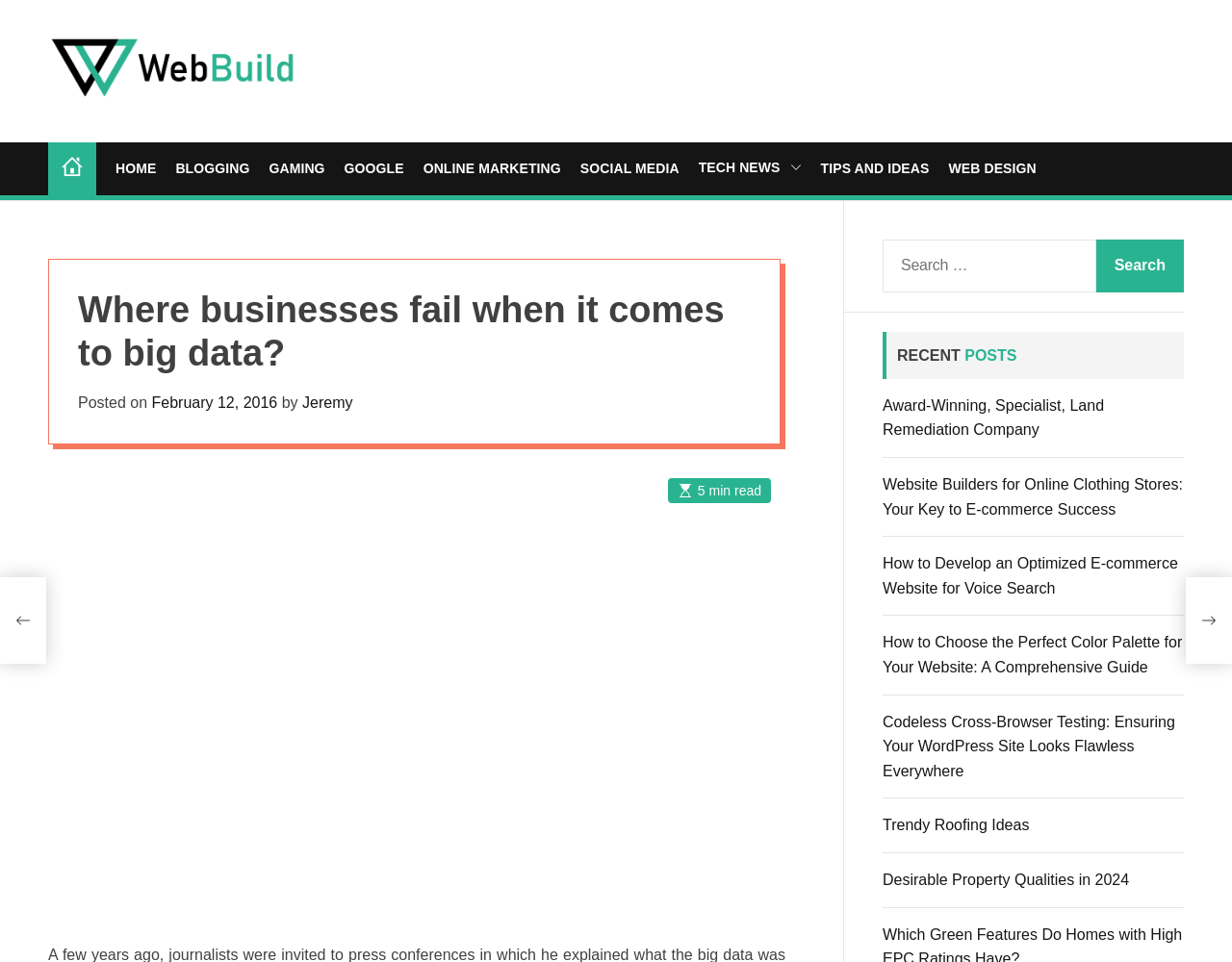Please identify the bounding box coordinates of the element's region that I should click in order to complete the following instruction: "Search for something". The bounding box coordinates consist of four float numbers between 0 and 1, i.e., [left, top, right, bottom].

[0.716, 0.249, 0.89, 0.304]